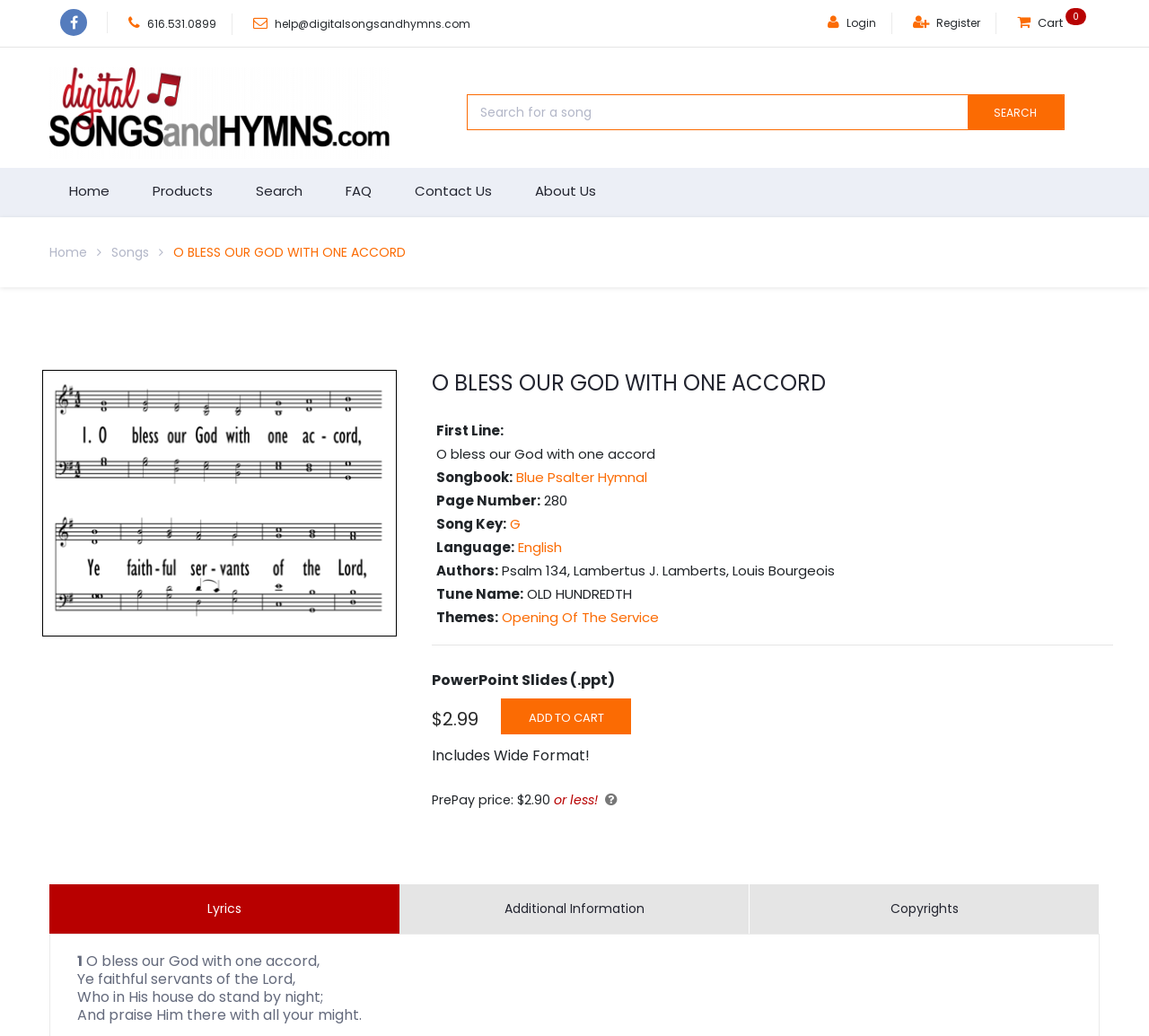Give a concise answer using only one word or phrase for this question:
What is the purpose of the search bar?

To search for a song